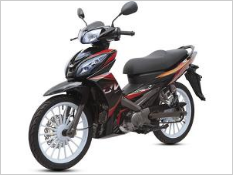What is the ideal environment for this motorcycle?
Can you provide a detailed and comprehensive answer to the question?

The caption states that the motorcycle is designed for 'superior road grip, making it ideal for urban environments and beyond', indicating that it is suitable for riding in urban areas and other environments as well.